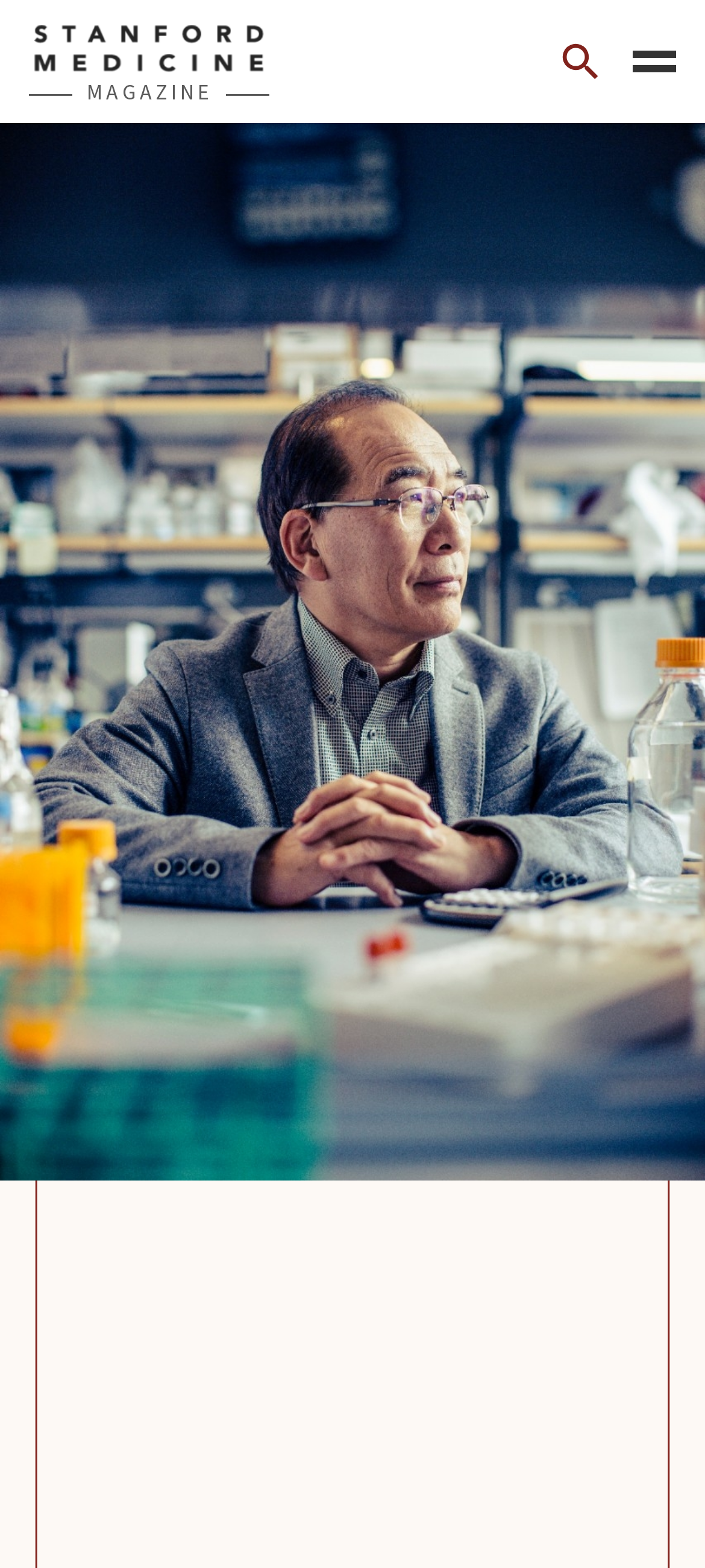How many links are in the primary navigation?
Use the image to answer the question with a single word or phrase.

2